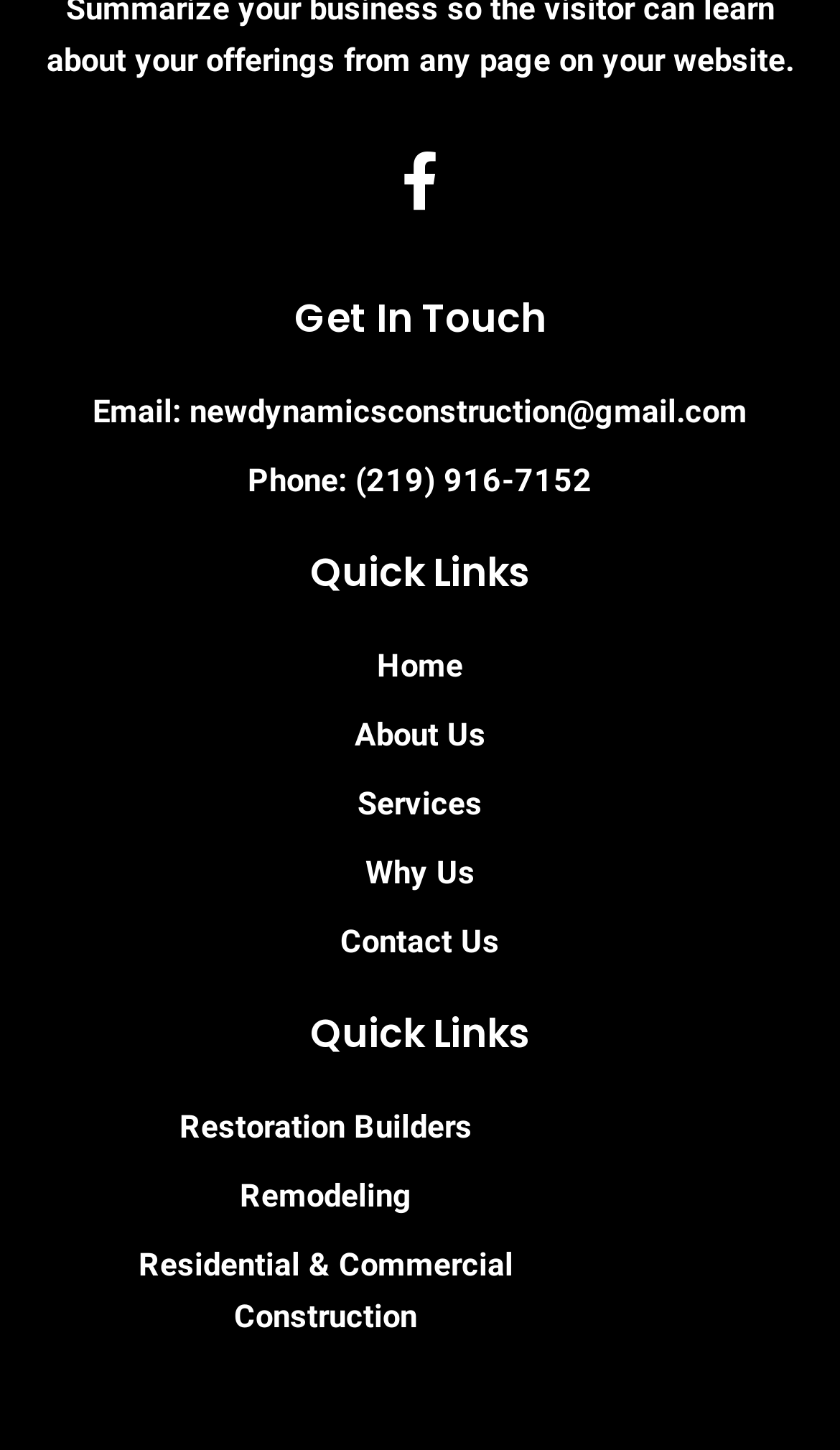Please answer the following question as detailed as possible based on the image: 
What is the last link under Quick Links?

I looked at the links under the 'Quick Links' heading and found that the last link is 'Residential & Commercial Construction'.